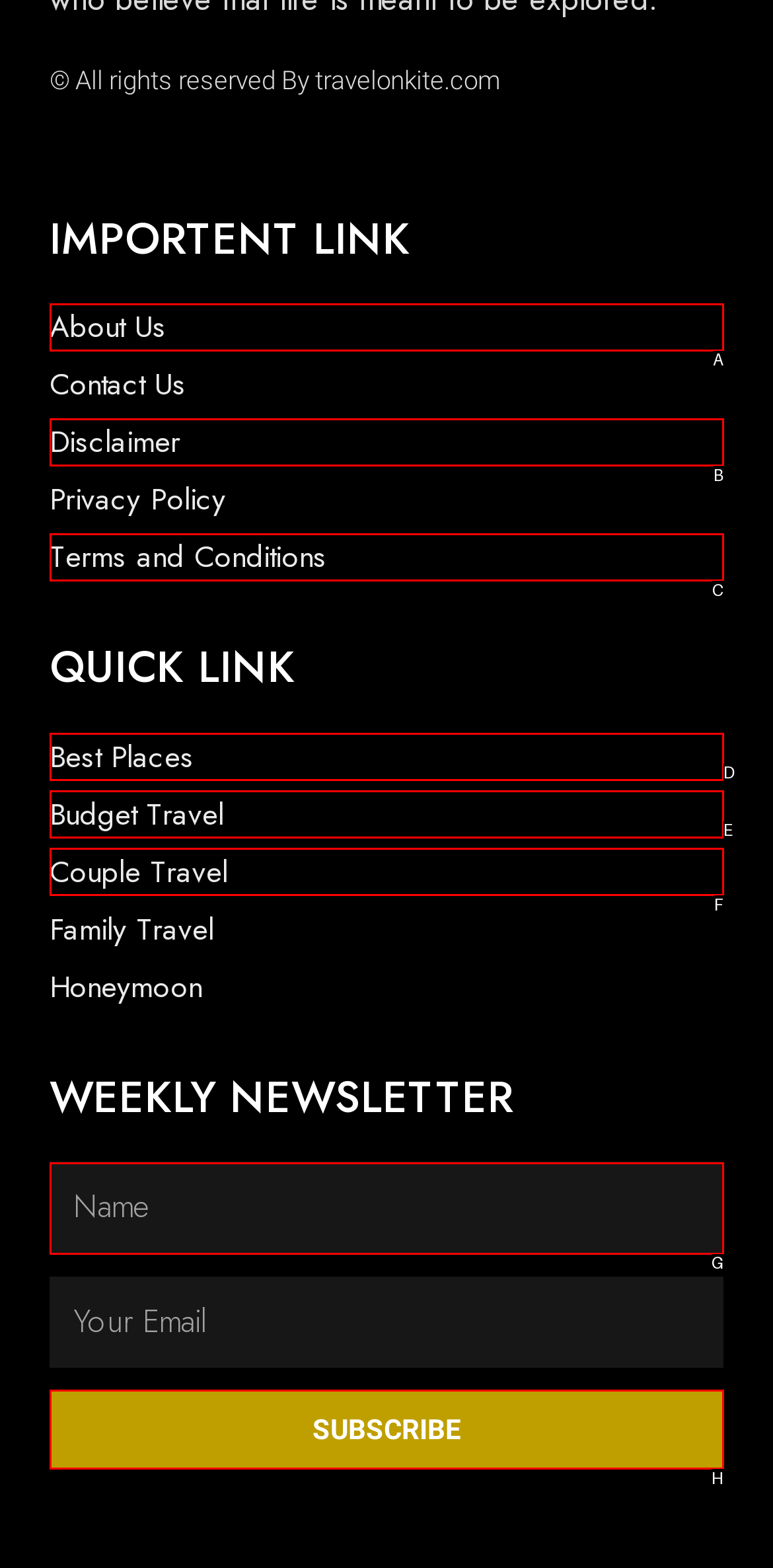Given the description: parent_node: Name name="form_fields[field_1]" placeholder="Name", identify the matching HTML element. Provide the letter of the correct option.

G